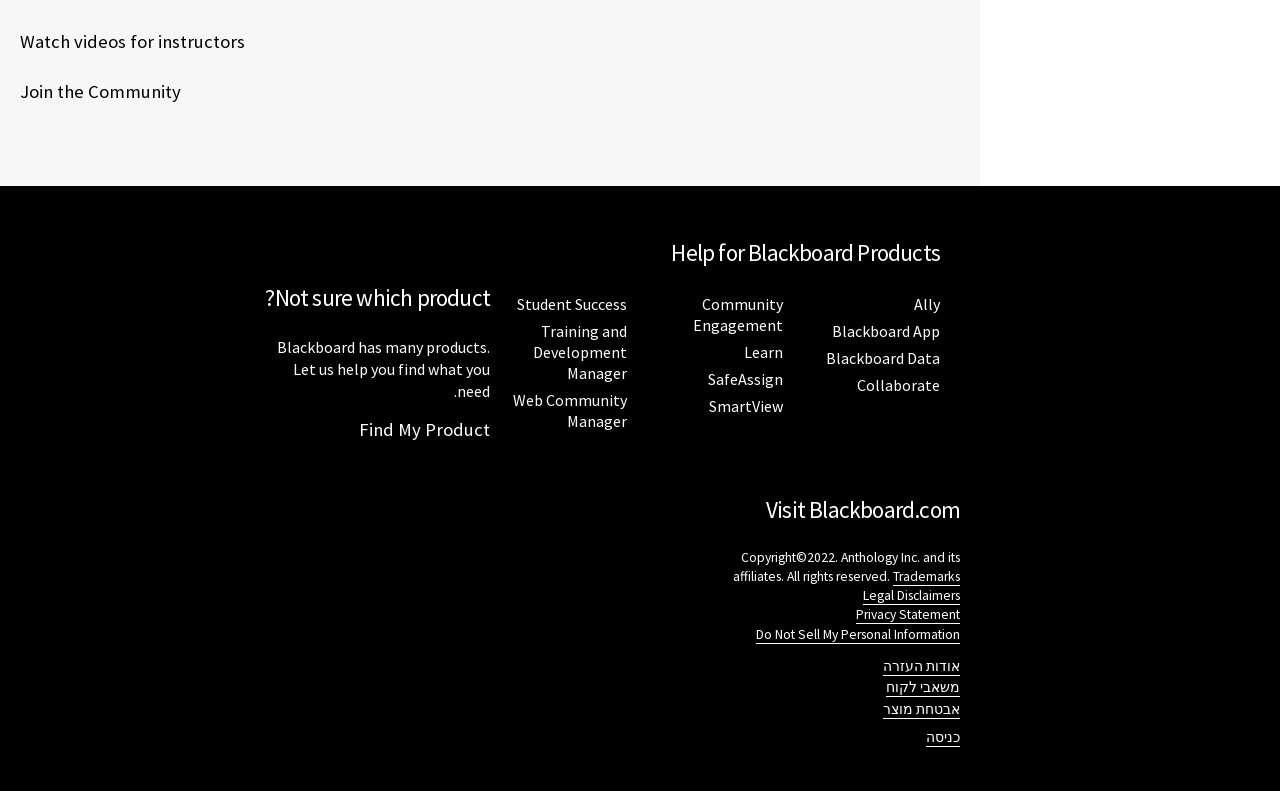Please determine the bounding box of the UI element that matches this description: כניסה. The coordinates should be given as (top-left x, top-left y, bottom-right x, bottom-right y), with all values between 0 and 1.

[0.723, 0.922, 0.75, 0.944]